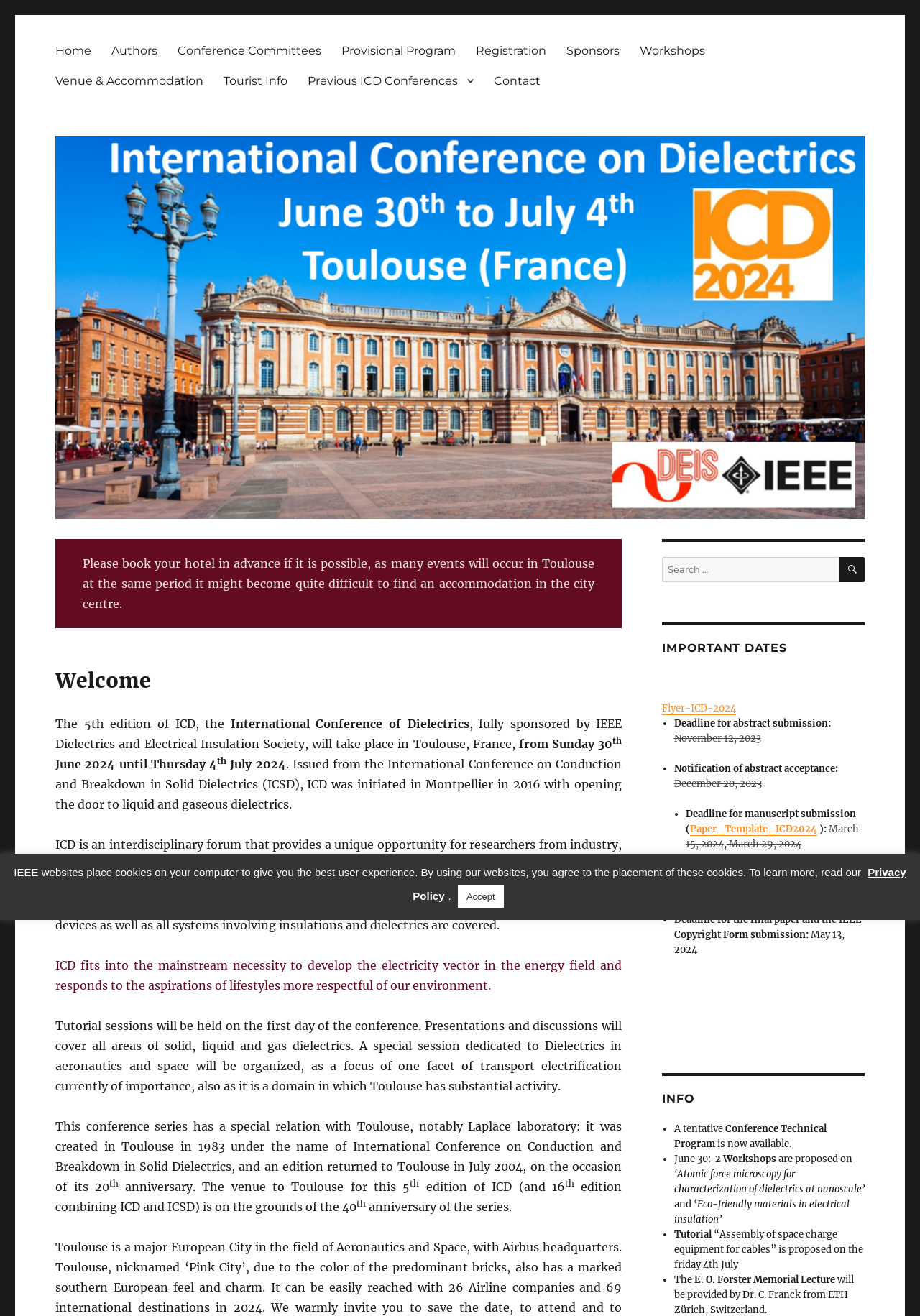Specify the bounding box coordinates of the area to click in order to follow the given instruction: "View the 'Venue & Accommodation' page."

[0.049, 0.05, 0.232, 0.073]